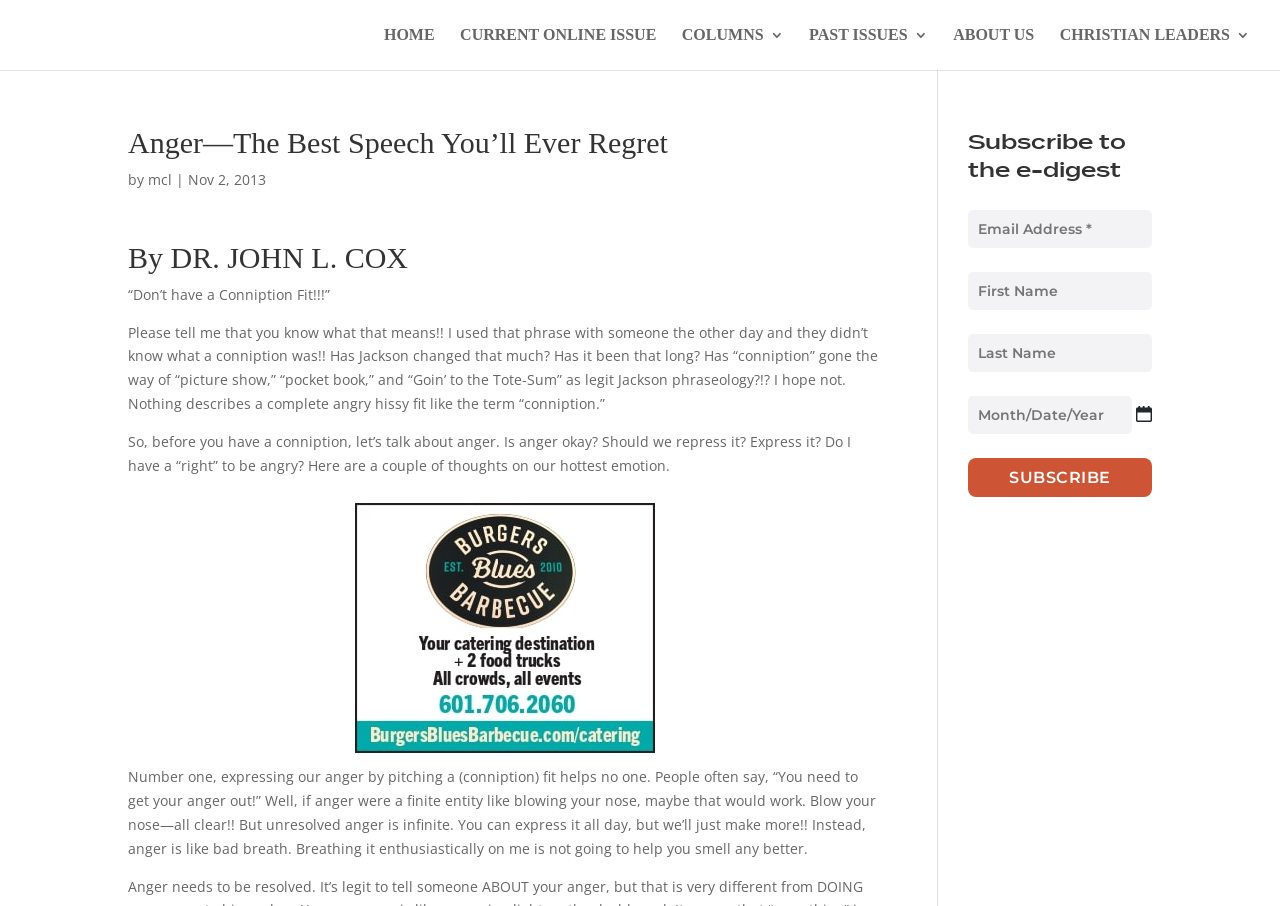Based on the image, please elaborate on the answer to the following question:
How many links are in the top navigation menu?

The top navigation menu contains links labeled 'HOME', 'CURRENT ONLINE ISSUE', 'COLUMNS 3', 'PAST ISSUES 3', and 'ABOUT US', which totals 5 links.